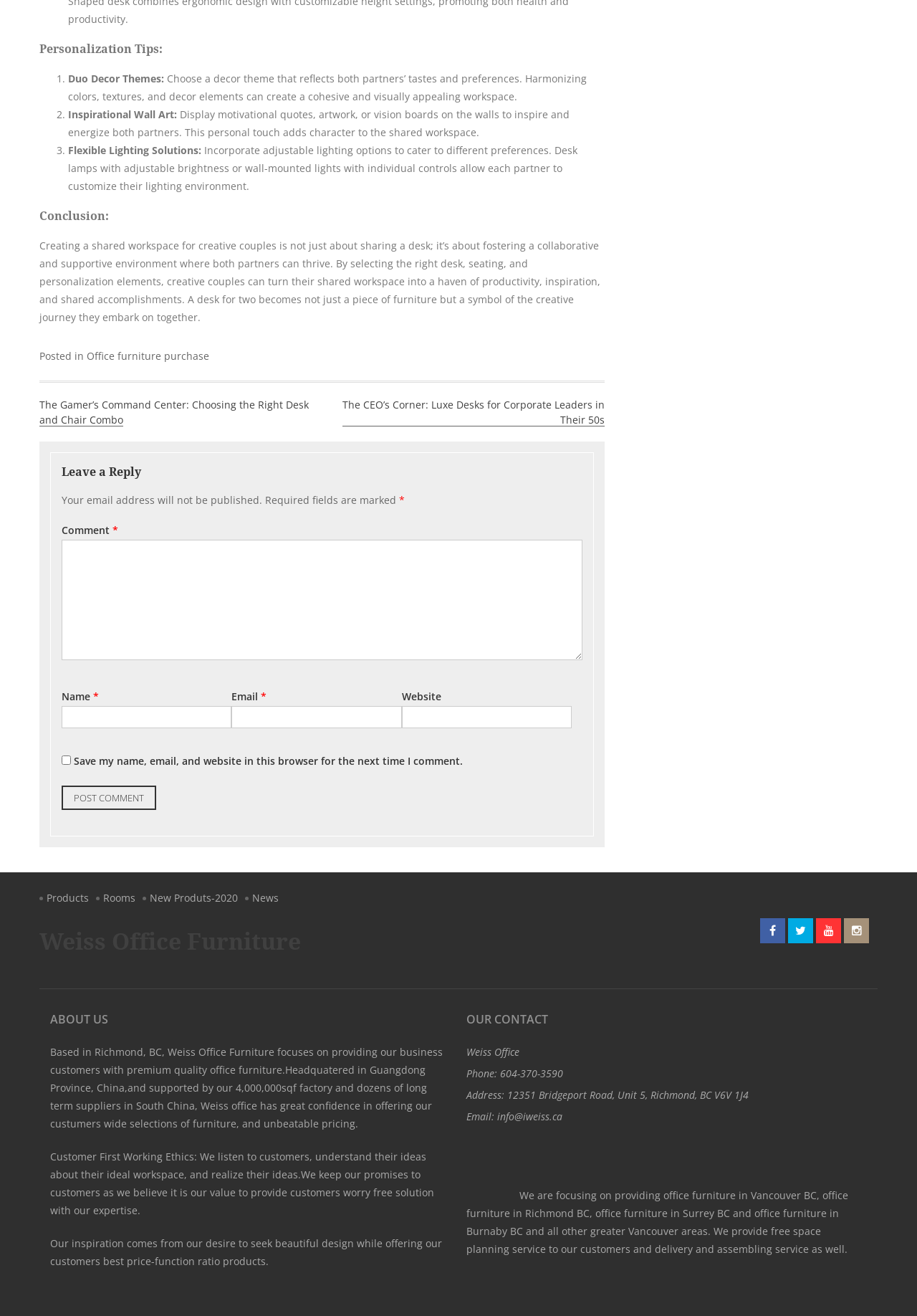Could you determine the bounding box coordinates of the clickable element to complete the instruction: "Click the 'Office furniture purchase' link"? Provide the coordinates as four float numbers between 0 and 1, i.e., [left, top, right, bottom].

[0.095, 0.265, 0.228, 0.276]